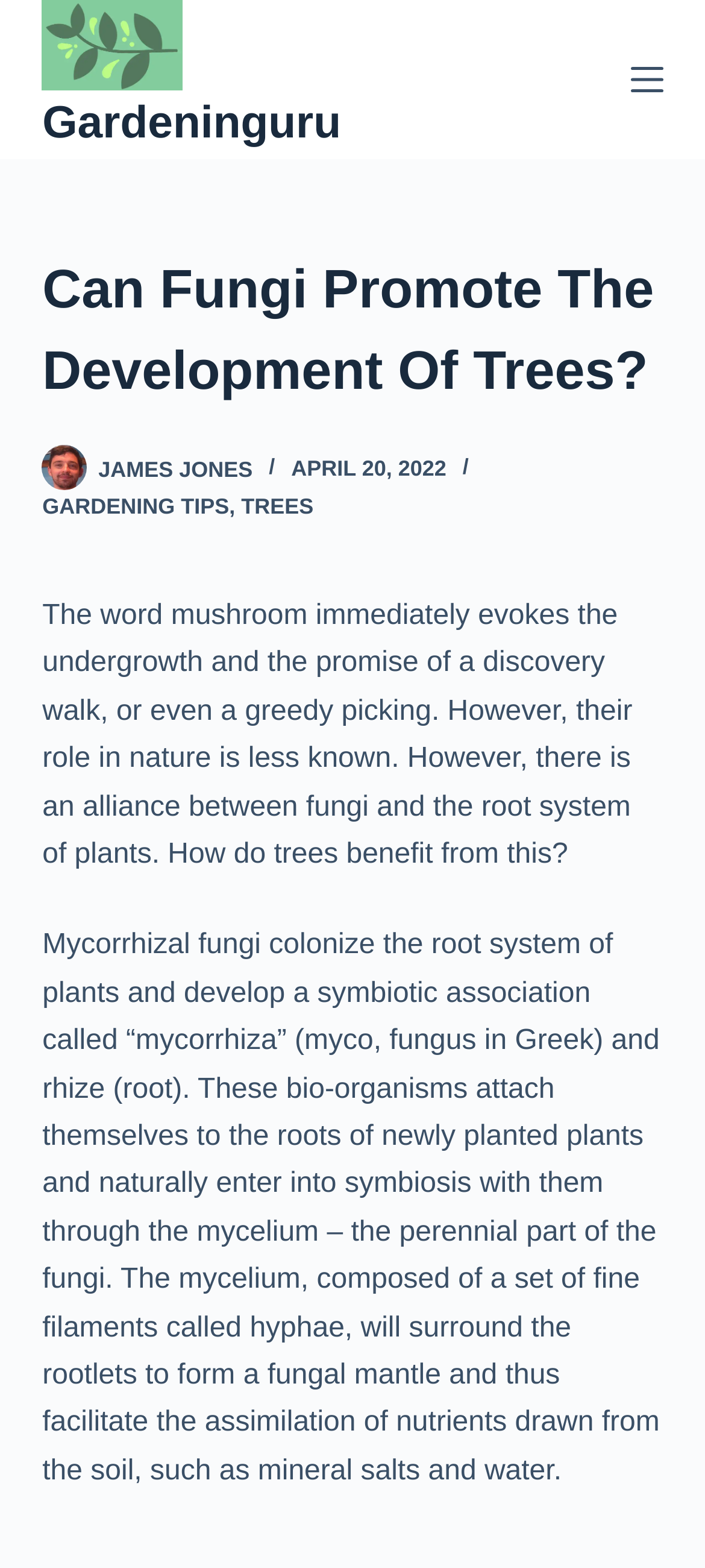Could you find the bounding box coordinates of the clickable area to complete this instruction: "Explore the 'TREES' category"?

[0.342, 0.314, 0.445, 0.33]